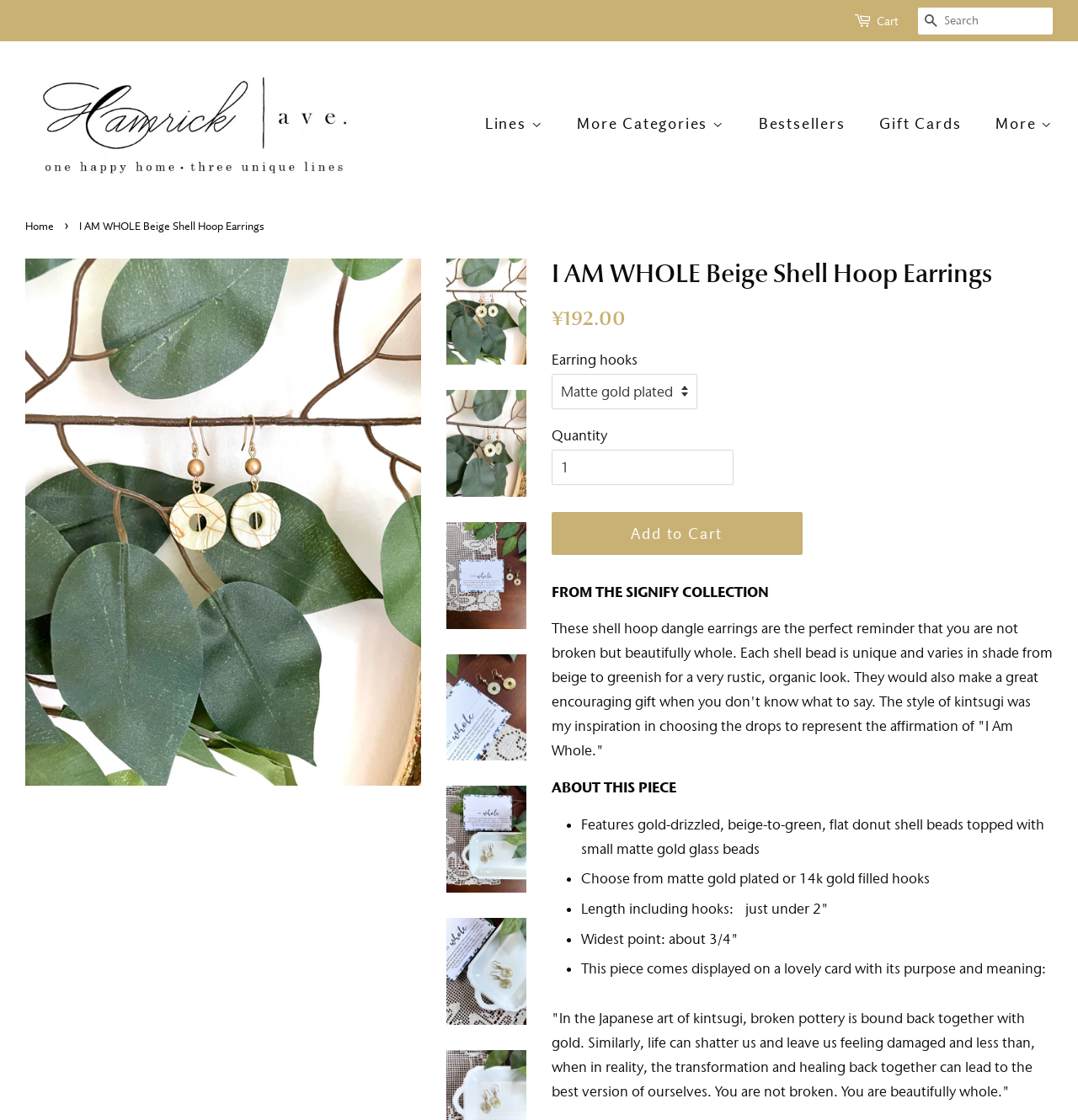Please specify the bounding box coordinates in the format (top-left x, top-left y, bottom-right x, bottom-right y), with all values as floating point numbers between 0 and 1. Identify the bounding box of the UI element described by: Tote & Travel Bags

[0.584, 0.748, 0.73, 0.778]